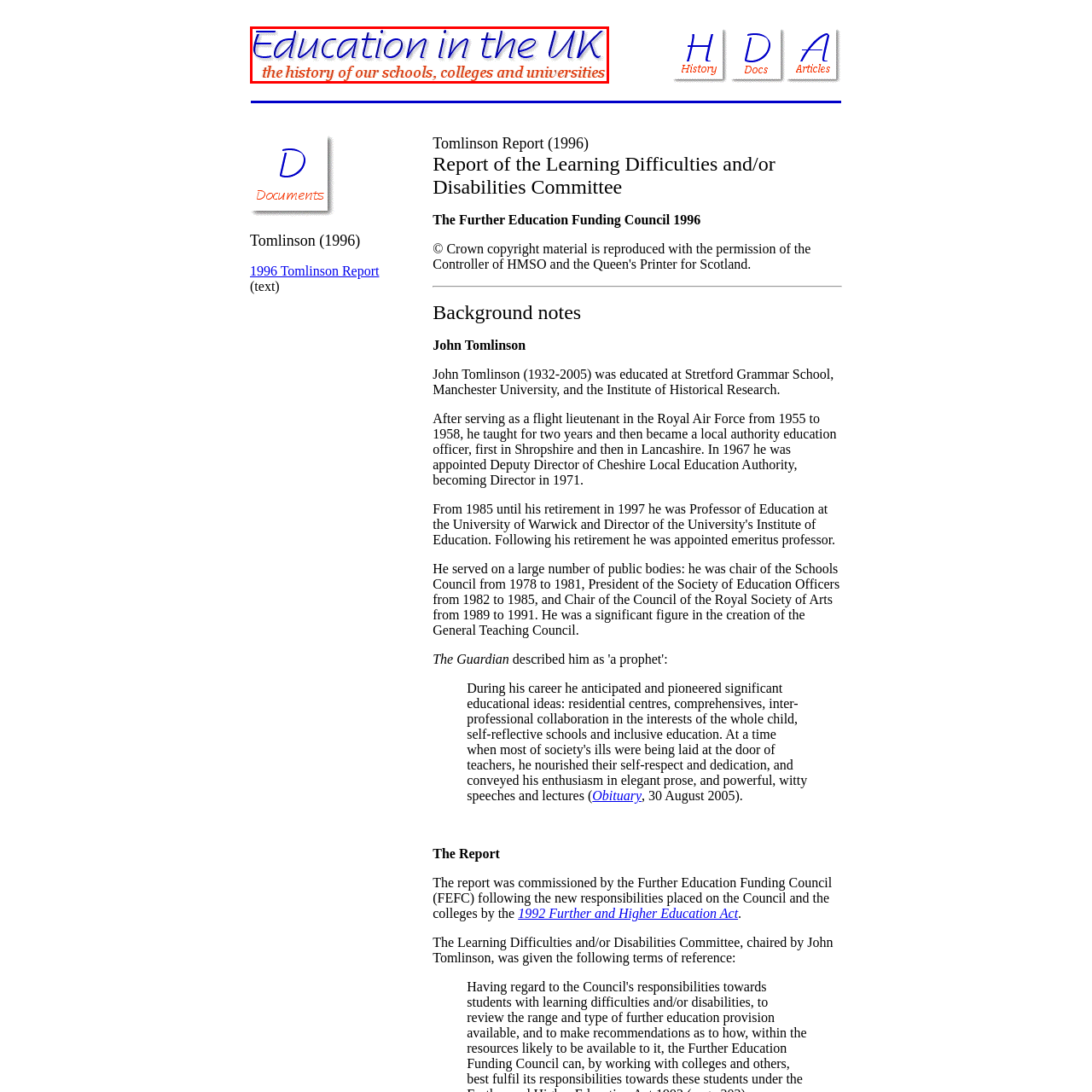What is the focus of the educational content?
Observe the image inside the red bounding box and answer the question using only one word or a short phrase.

History of schools, colleges, and universities